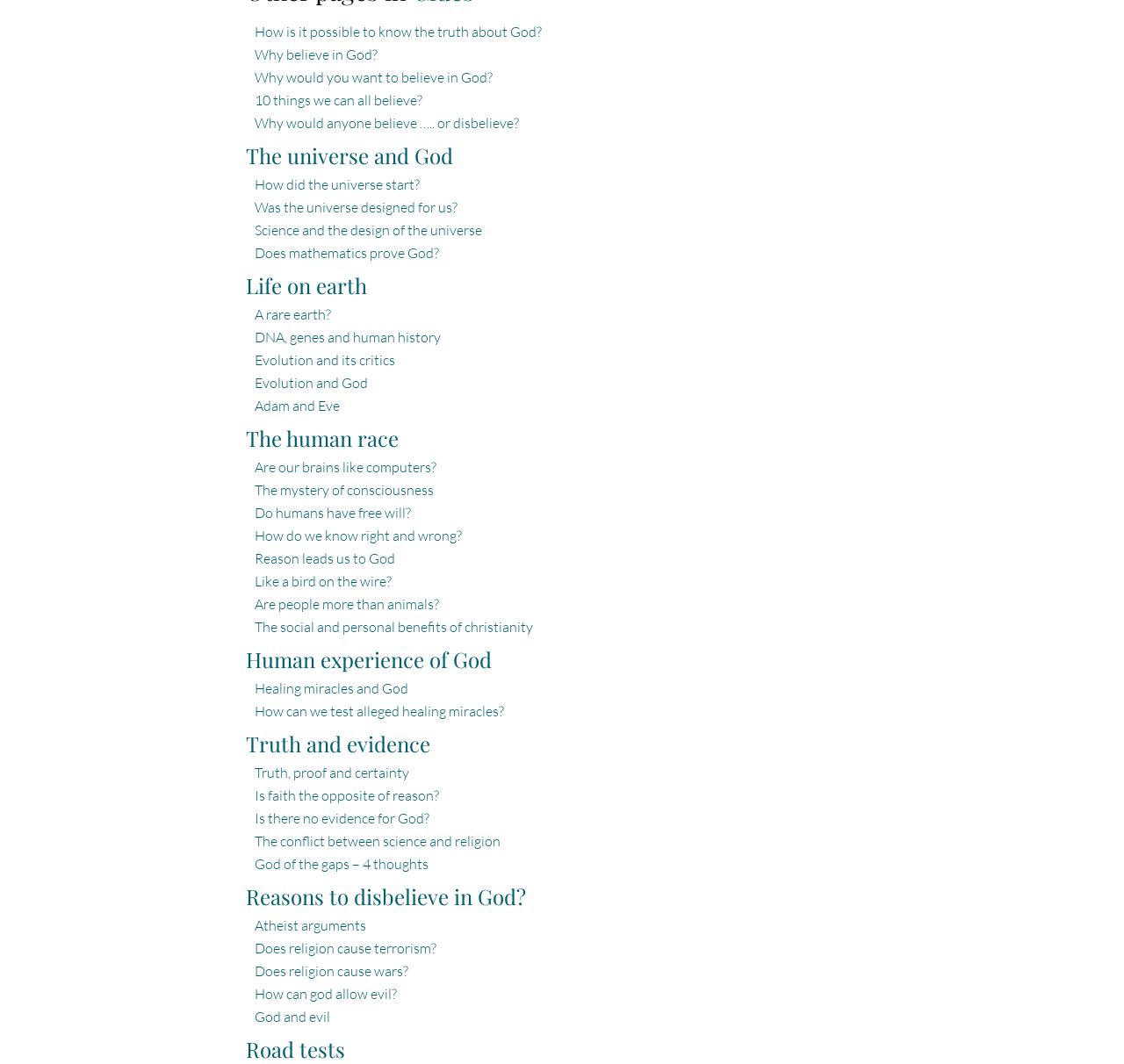Show the bounding box coordinates of the element that should be clicked to complete the task: "Discover 'Reason leads us to God'".

[0.227, 0.517, 0.352, 0.533]